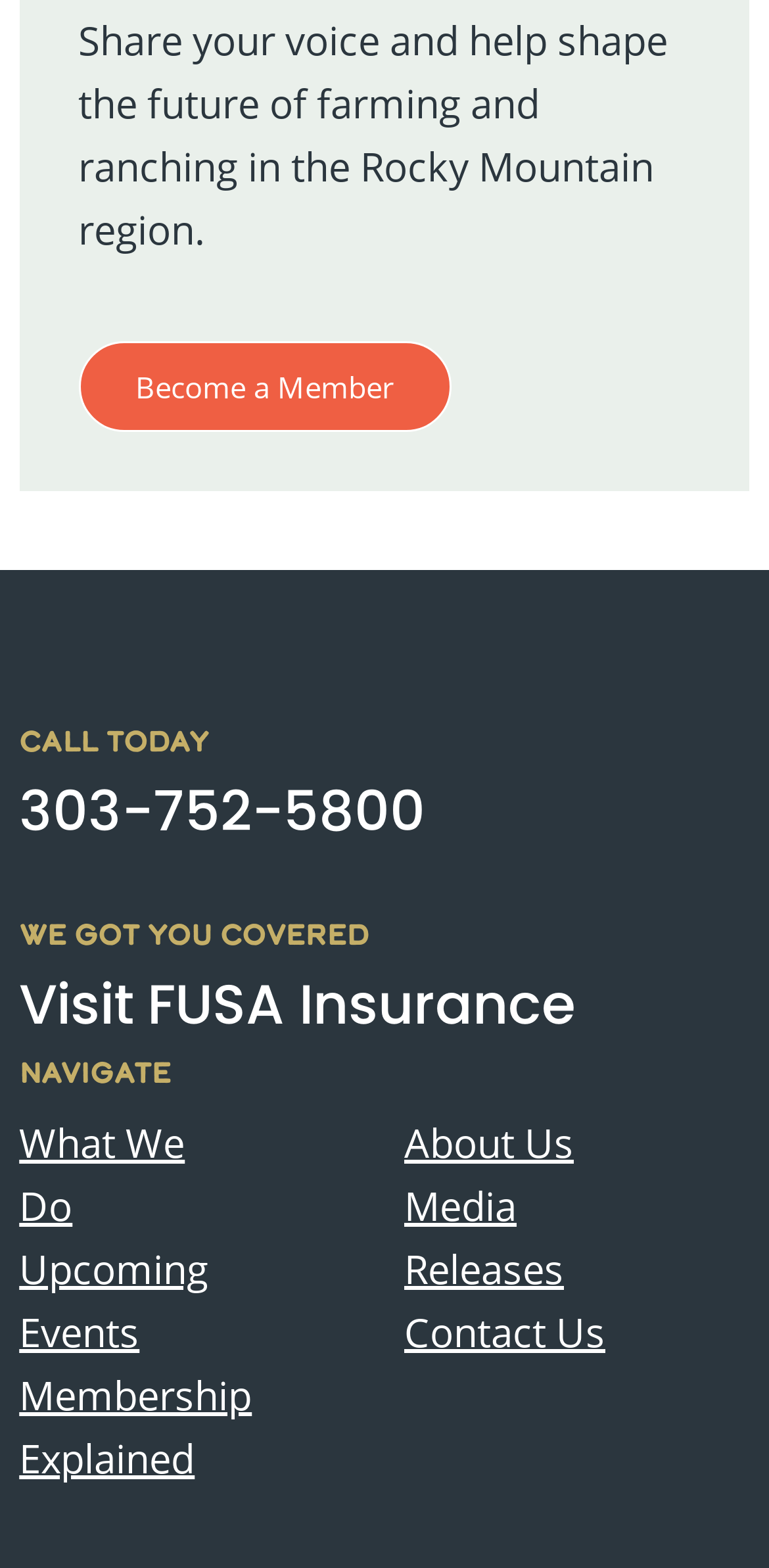Identify the bounding box coordinates of the region that needs to be clicked to carry out this instruction: "Call 303-752-5800". Provide these coordinates as four float numbers ranging from 0 to 1, i.e., [left, top, right, bottom].

[0.025, 0.493, 0.553, 0.542]